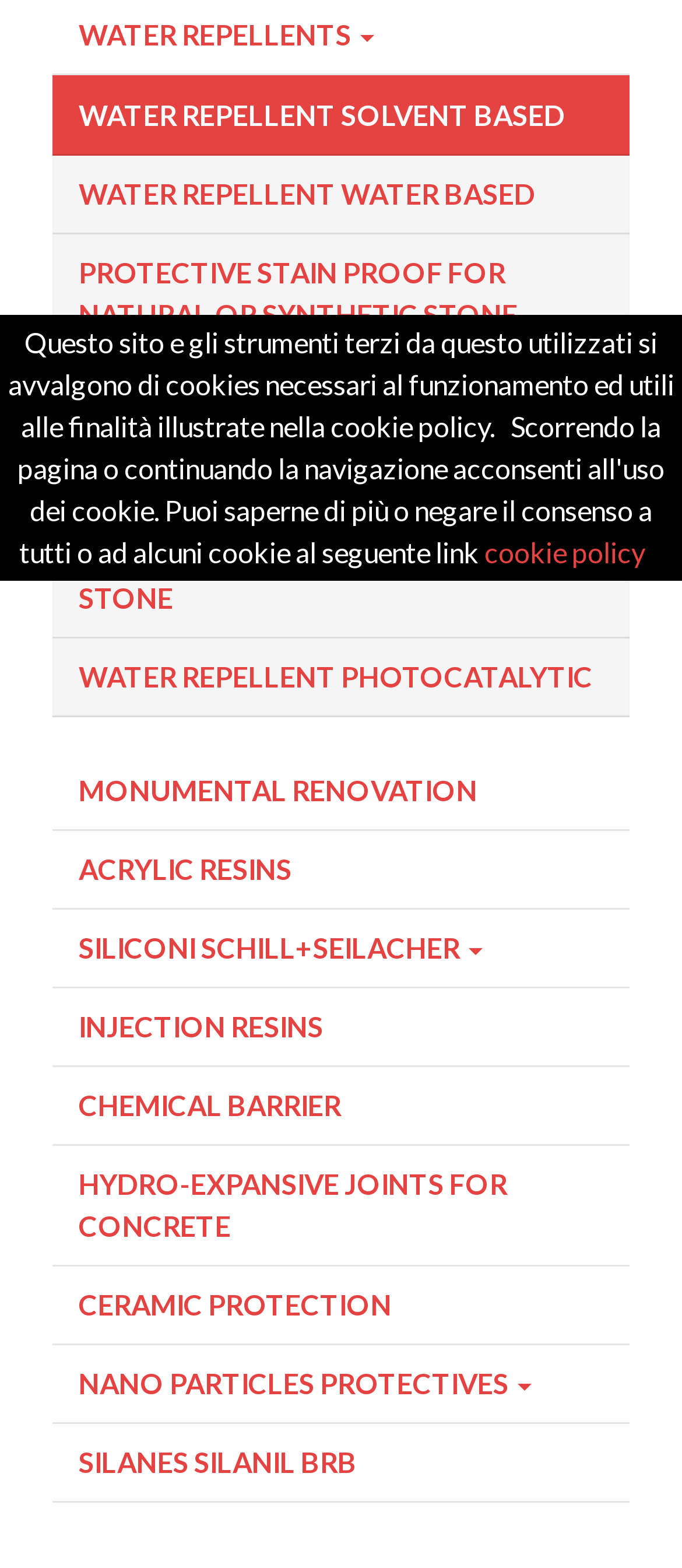Provide the bounding box coordinates, formatted as (top-left x, top-left y, bottom-right x, bottom-right y), with all values being floating point numbers between 0 and 1. Identify the bounding box of the UI element that matches the description: Ceramic Protection

[0.077, 0.808, 0.923, 0.858]